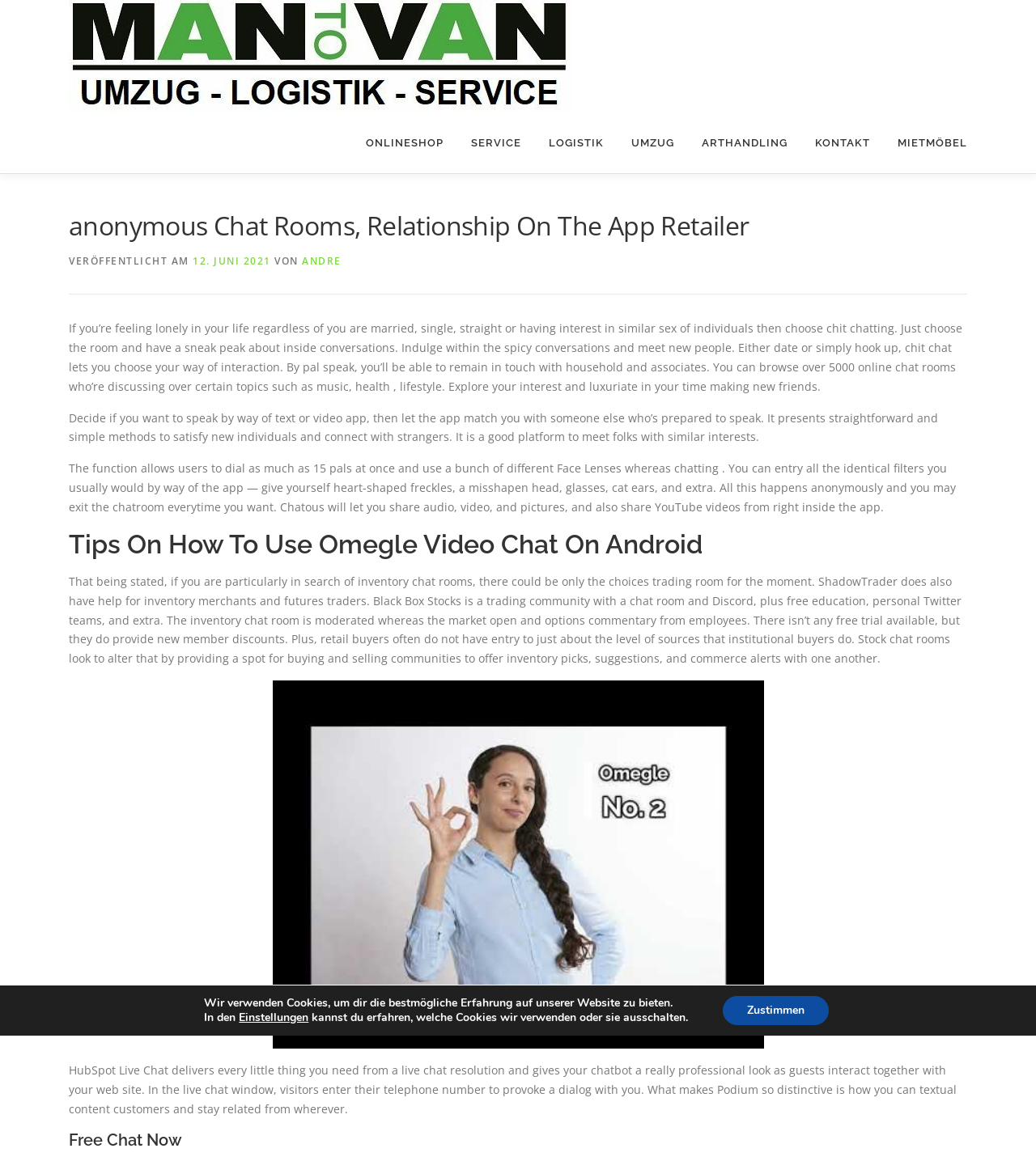What is the purpose of the chat rooms?
Using the image, provide a detailed and thorough answer to the question.

Based on the webpage content, the chat rooms seem to be a platform for people to connect with others who share similar interests. The text mentions that users can browse over 5000 online chat rooms discussing various topics, and indulge in spicy conversations, date, or simply hook up. This suggests that the primary purpose of the chat rooms is to facilitate social connections and meet new people.